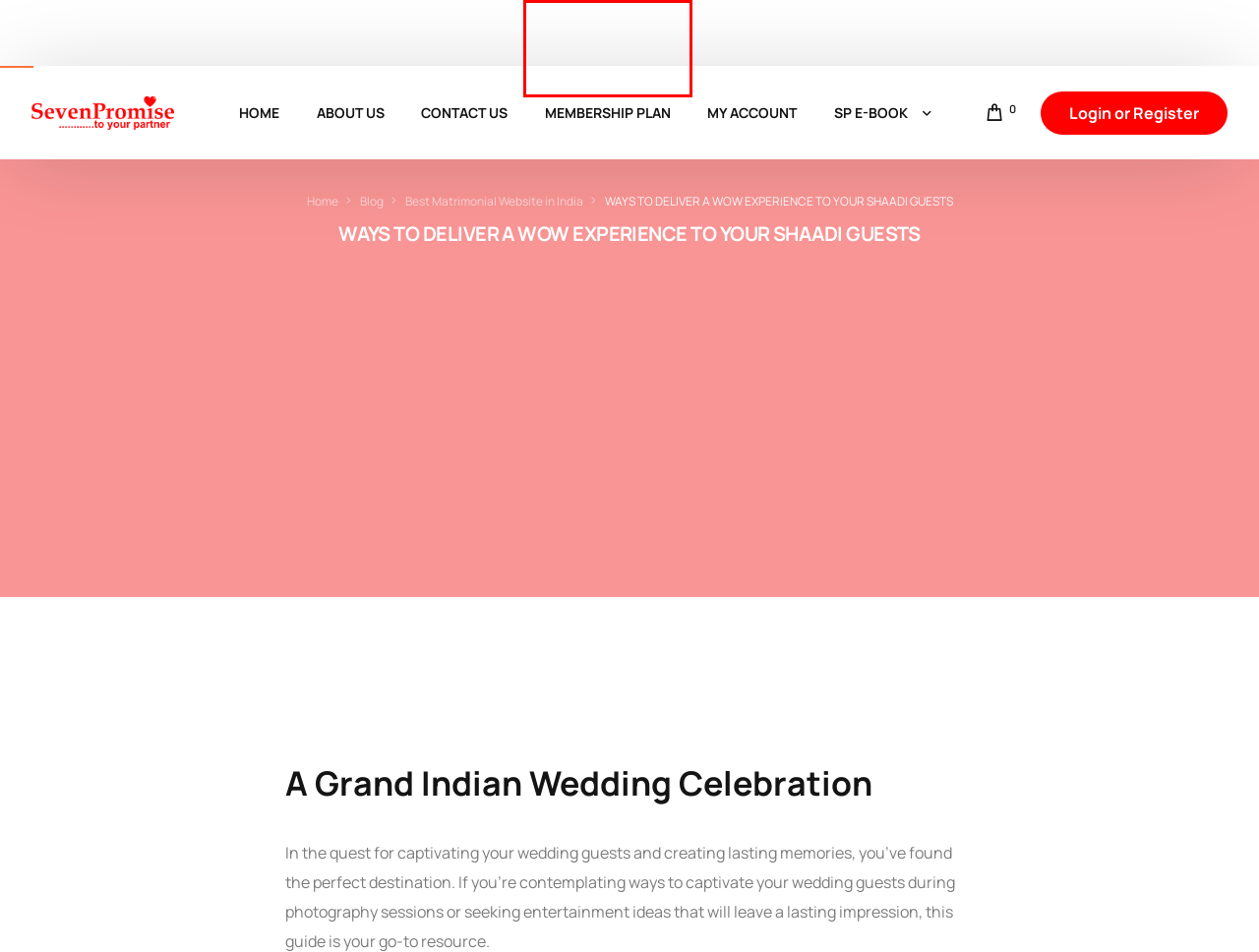Analyze the screenshot of a webpage featuring a red rectangle around an element. Pick the description that best fits the new webpage after interacting with the element inside the red bounding box. Here are the candidates:
A. My Account - Seven Promise
B. Register - Seven Promise
C. Privacy Policy - Seven Promise
D. Best Matrimonial Website in India Archives - Seven Promise
E. SP e-Book - Seven Promise
F. Membership Plan - Seven Promise
G. Best Matrimonial website in India Seven Promise
H. Best Matrimonial website in India- Seven Promise

F